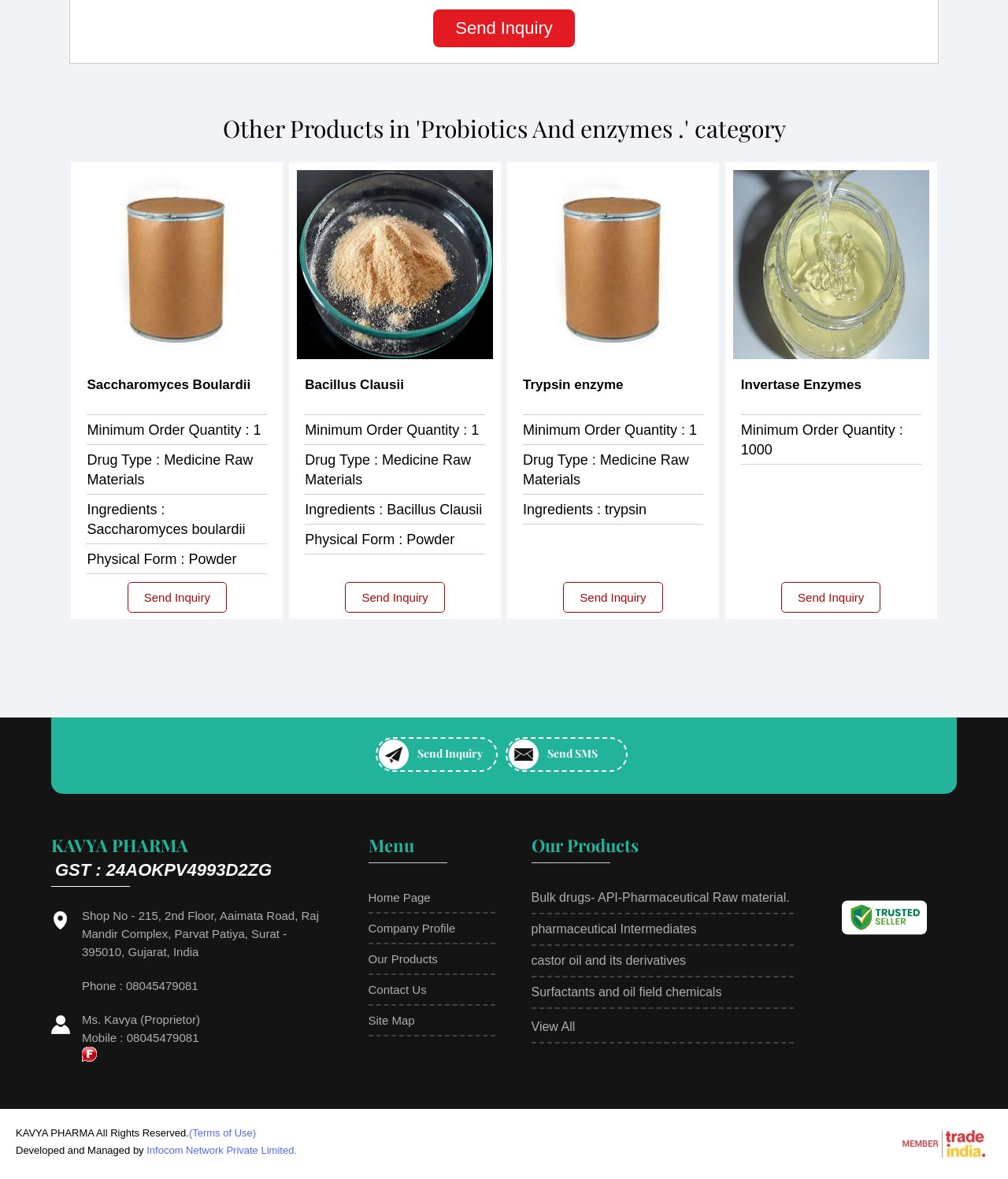What is the minimum order quantity of Saccharomyces Boulardii?
Please use the image to provide an in-depth answer to the question.

The minimum order quantity of Saccharomyces Boulardii is 1, which is mentioned in the text 'Minimum Order Quantity :' next to the product information.